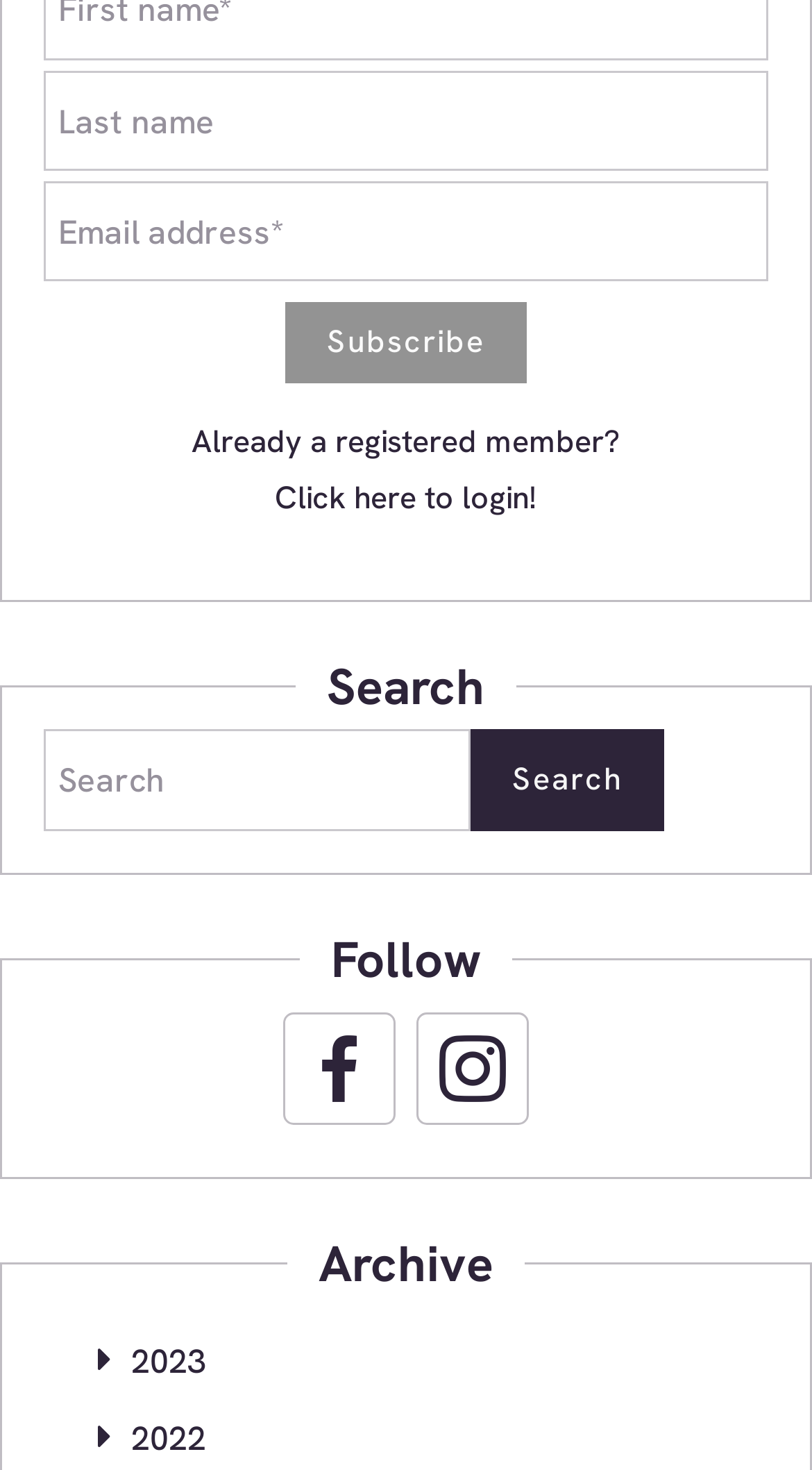Respond to the question below with a single word or phrase:
What is the function of the 'Search' textbox?

To search